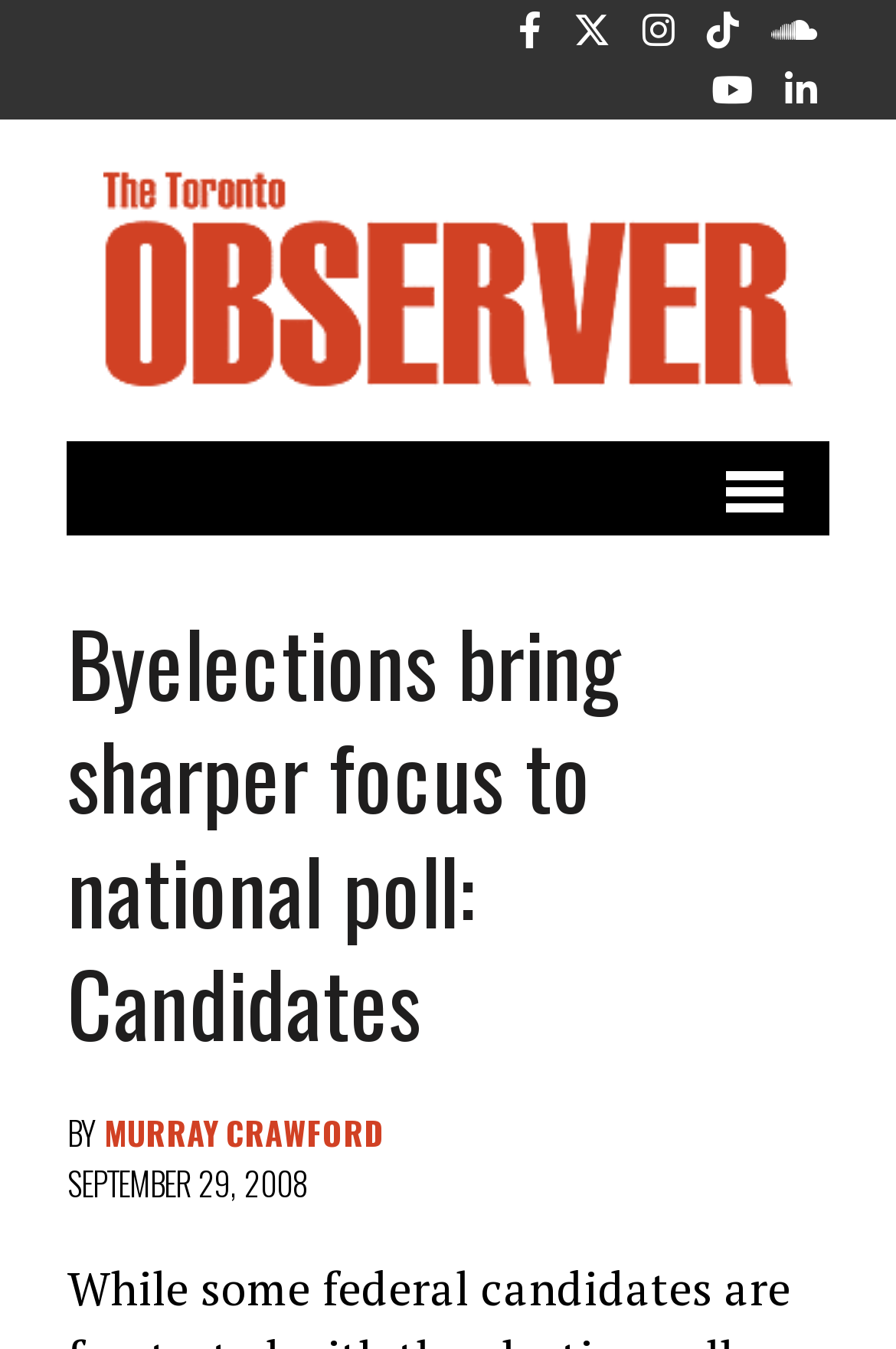What is the position of the image relative to the link 'The Toronto Observer'?
Please provide a comprehensive answer based on the details in the screenshot.

I found the image with the bounding box coordinates [0.115, 0.123, 0.885, 0.293] and the link 'The Toronto Observer' with the bounding box coordinates [0.075, 0.123, 0.925, 0.293]. By comparing their x1 coordinates, I determined that the image is to the right of the link 'The Toronto Observer'.